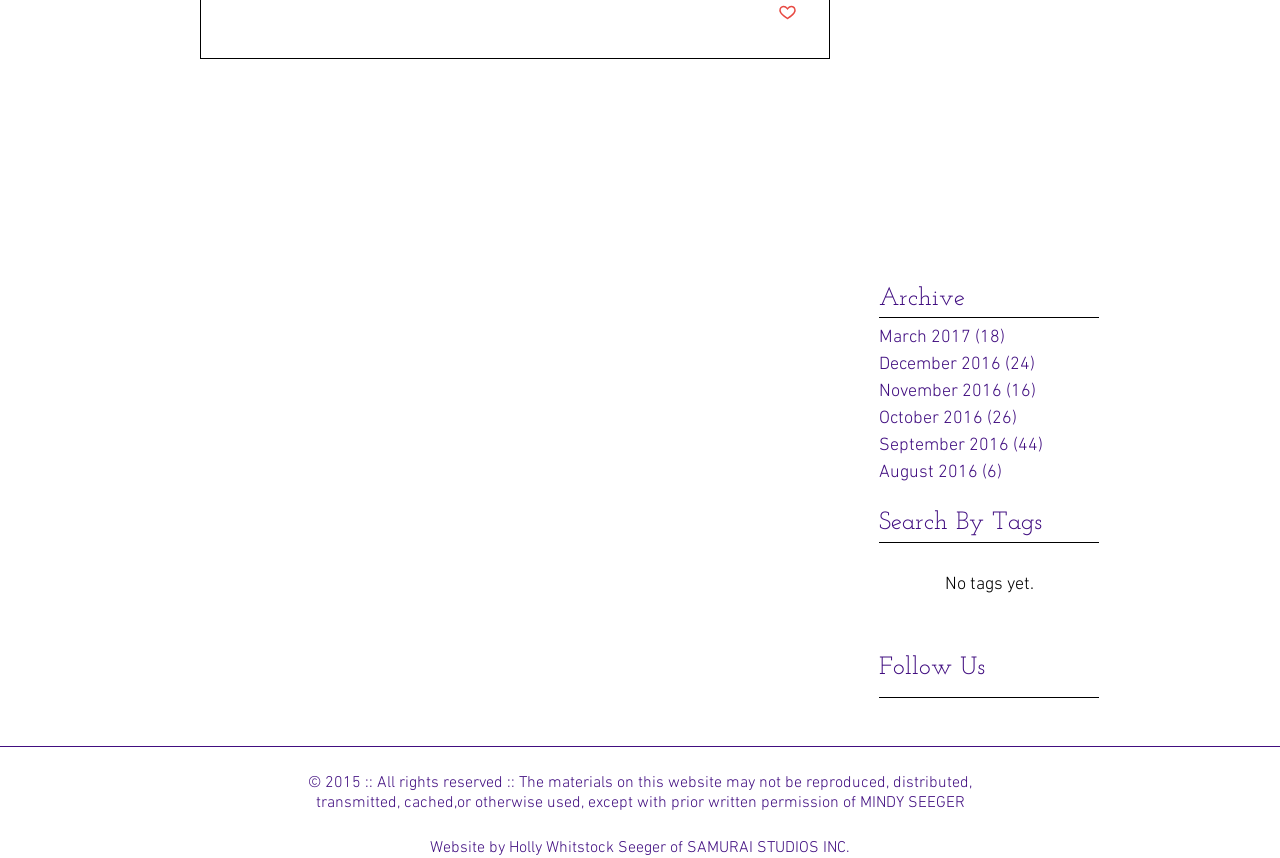Please identify the bounding box coordinates of the element that needs to be clicked to execute the following command: "Search by tags". Provide the bounding box using four float numbers between 0 and 1, formatted as [left, top, right, bottom].

[0.687, 0.588, 0.859, 0.629]